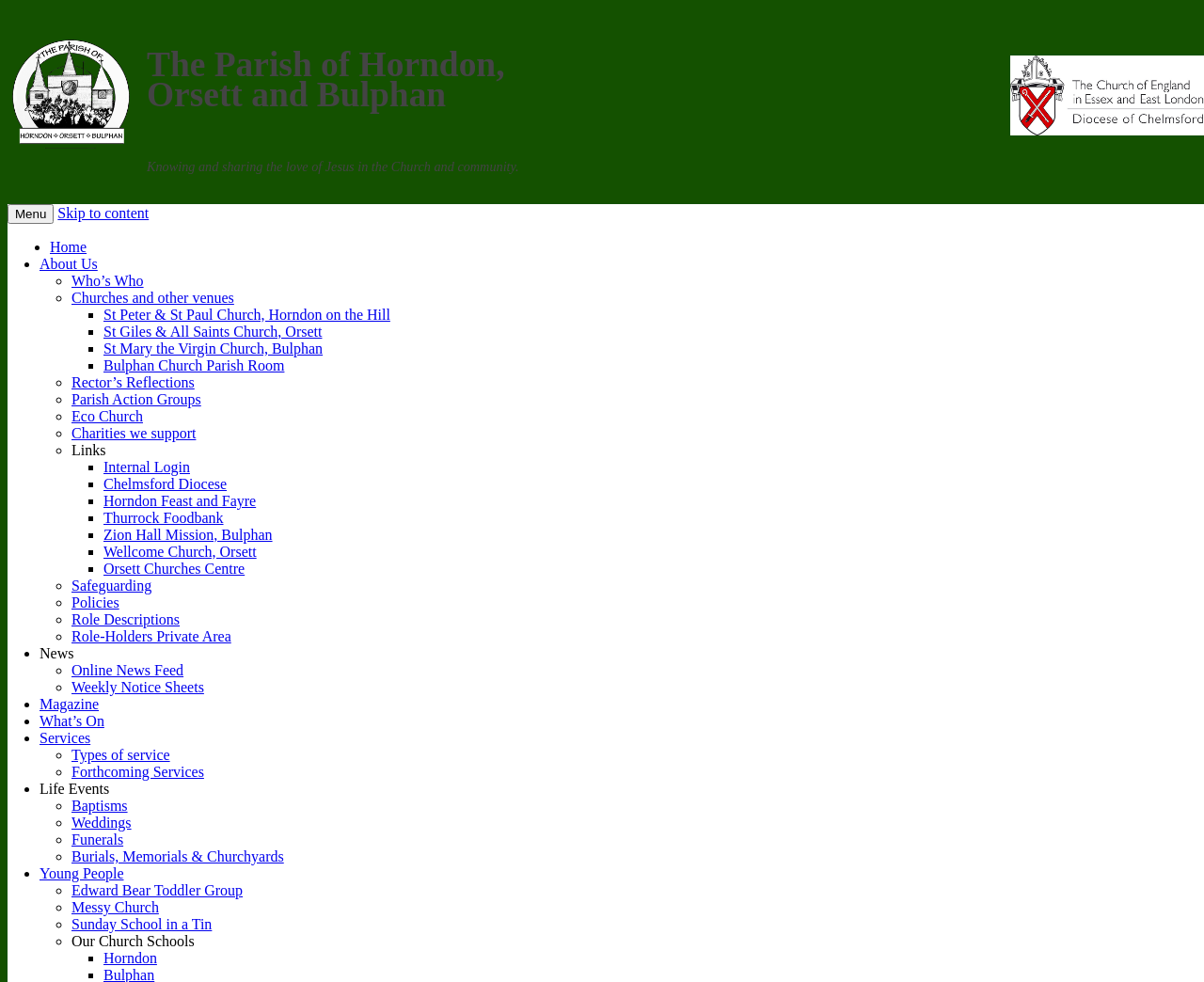Highlight the bounding box coordinates of the region I should click on to meet the following instruction: "Go to 'Home' page".

[0.041, 0.243, 0.072, 0.259]